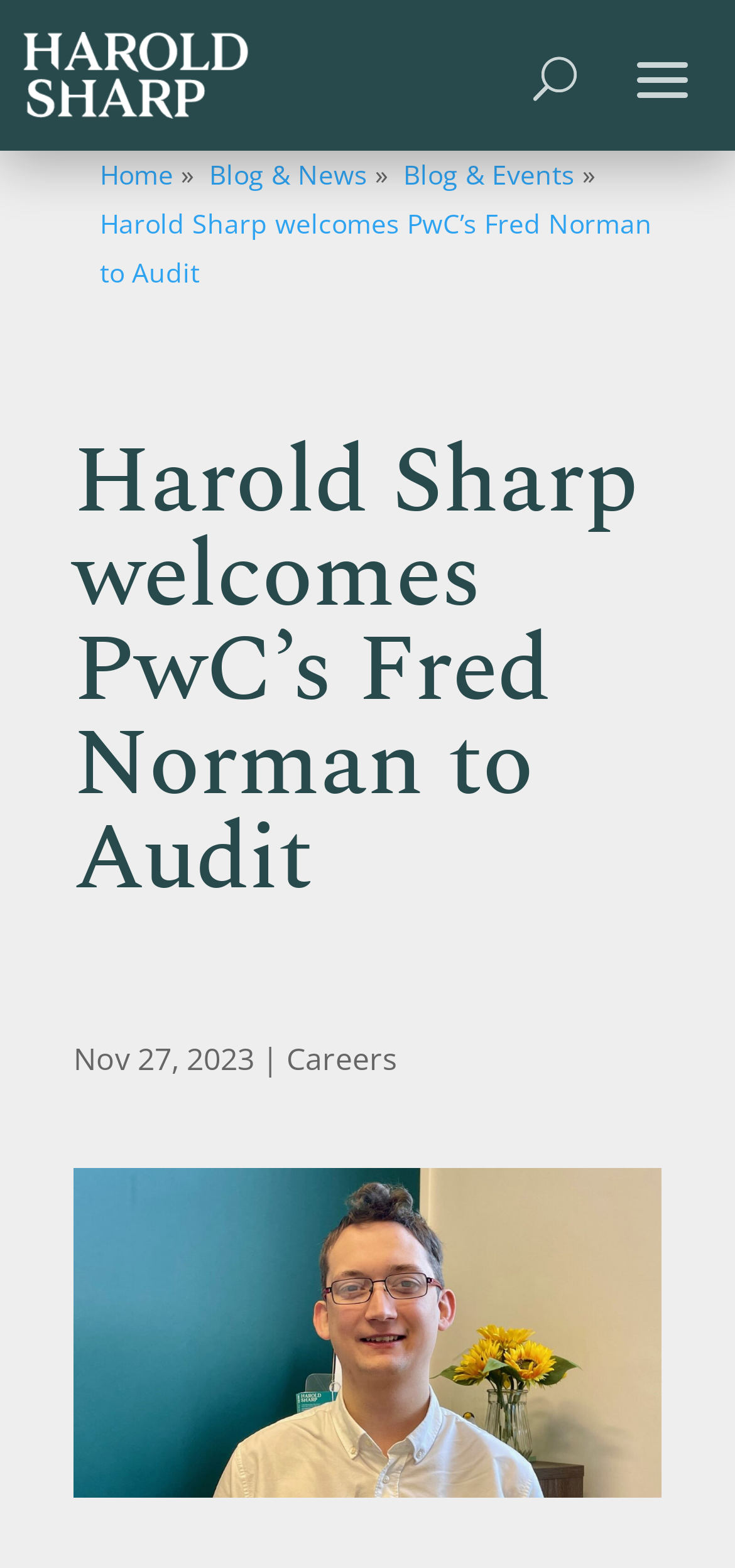What is the name of the company where Fred Norman worked?
Provide a one-word or short-phrase answer based on the image.

PwC